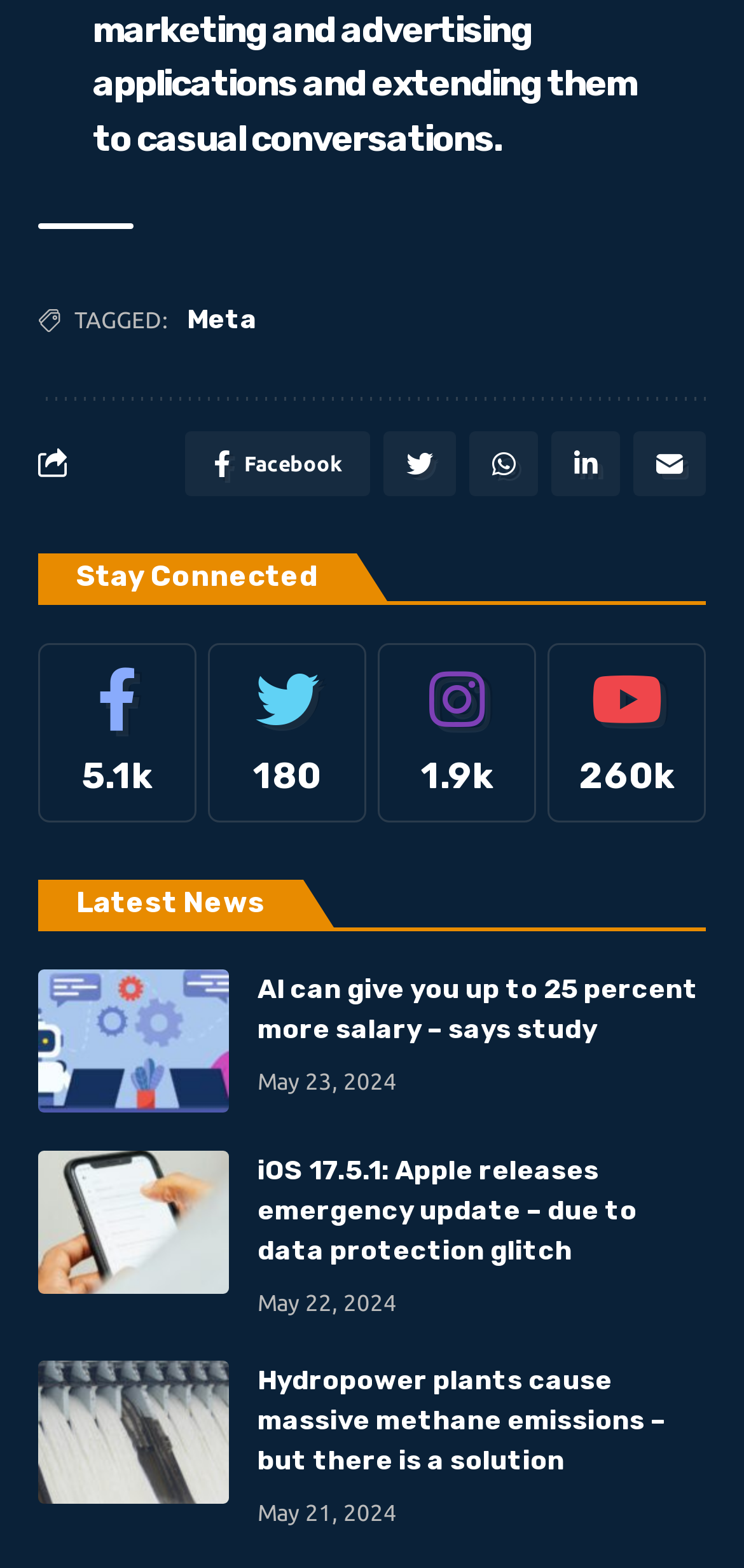What is the topic of the news article with the image of a man and robot?
Please craft a detailed and exhaustive response to the question.

The topic of the news article with the image of a man and robot can be found in the article heading, which is 'AI can give you up to 25 percent more salary – says study'.